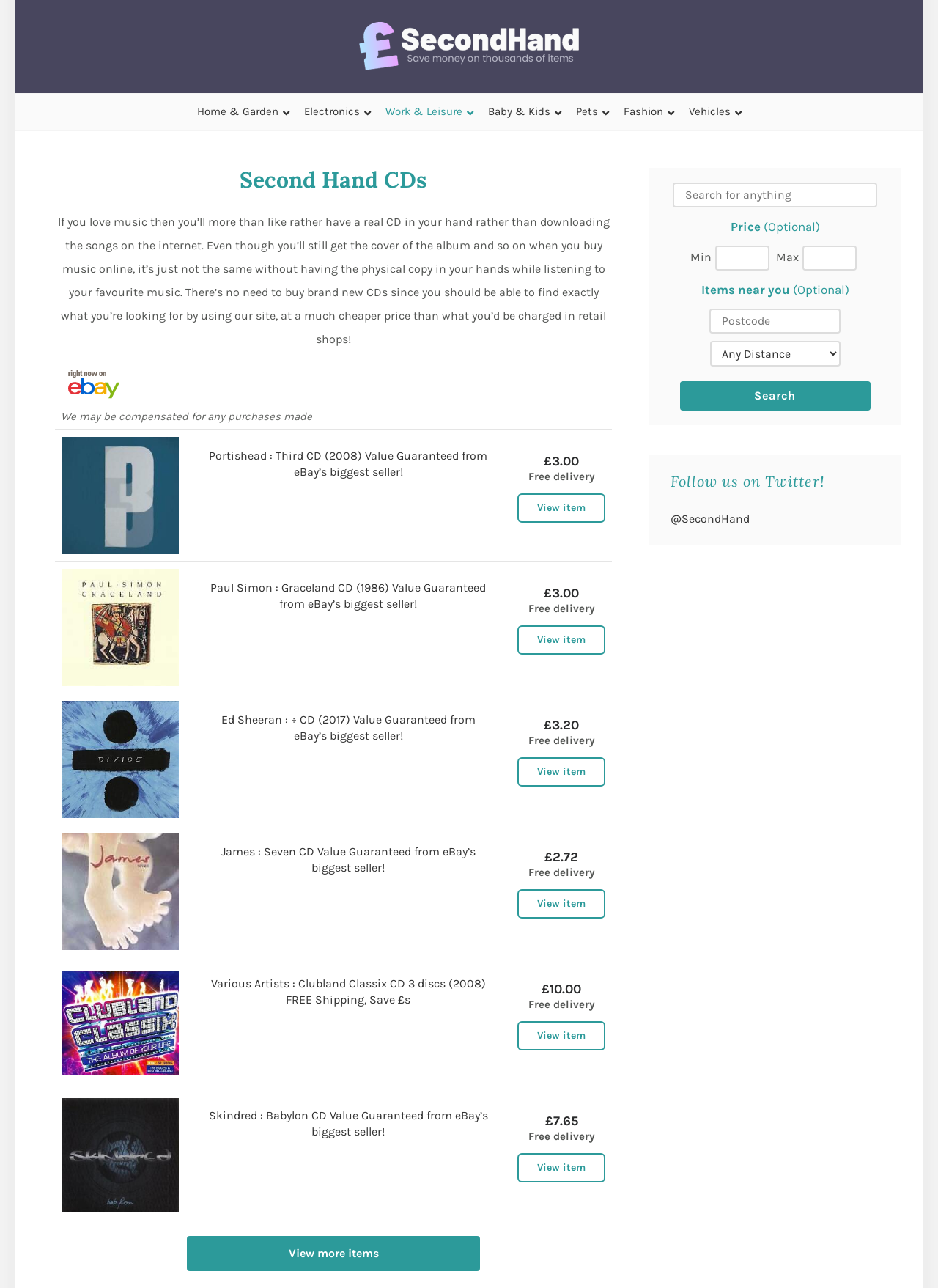Kindly determine the bounding box coordinates of the area that needs to be clicked to fulfill this instruction: "Filter by price".

[0.779, 0.17, 0.811, 0.181]